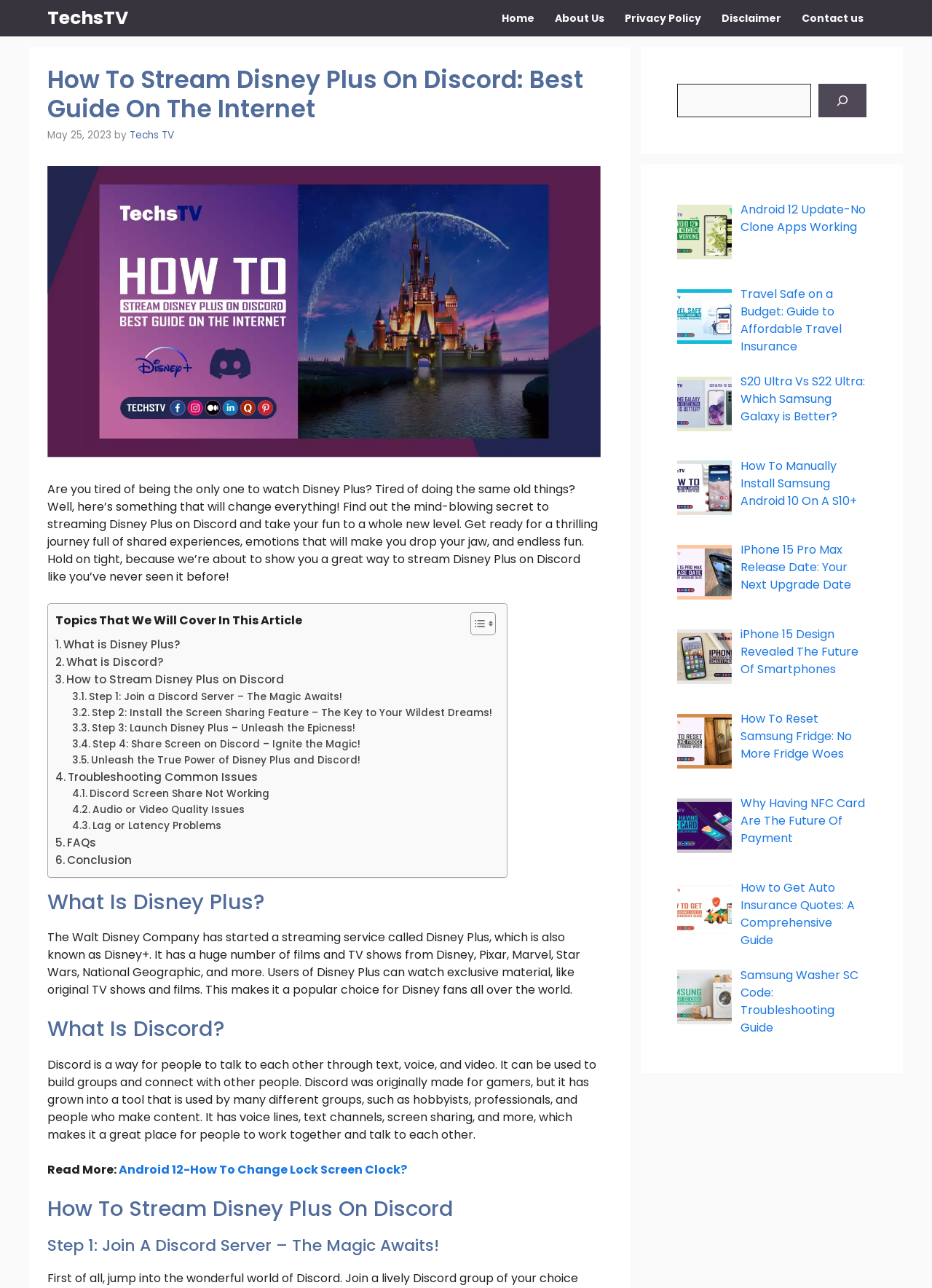Please determine the bounding box coordinates of the element's region to click in order to carry out the following instruction: "Read more about 'Android 12-How To Change Lock Screen Clock?'". The coordinates should be four float numbers between 0 and 1, i.e., [left, top, right, bottom].

[0.127, 0.902, 0.437, 0.915]